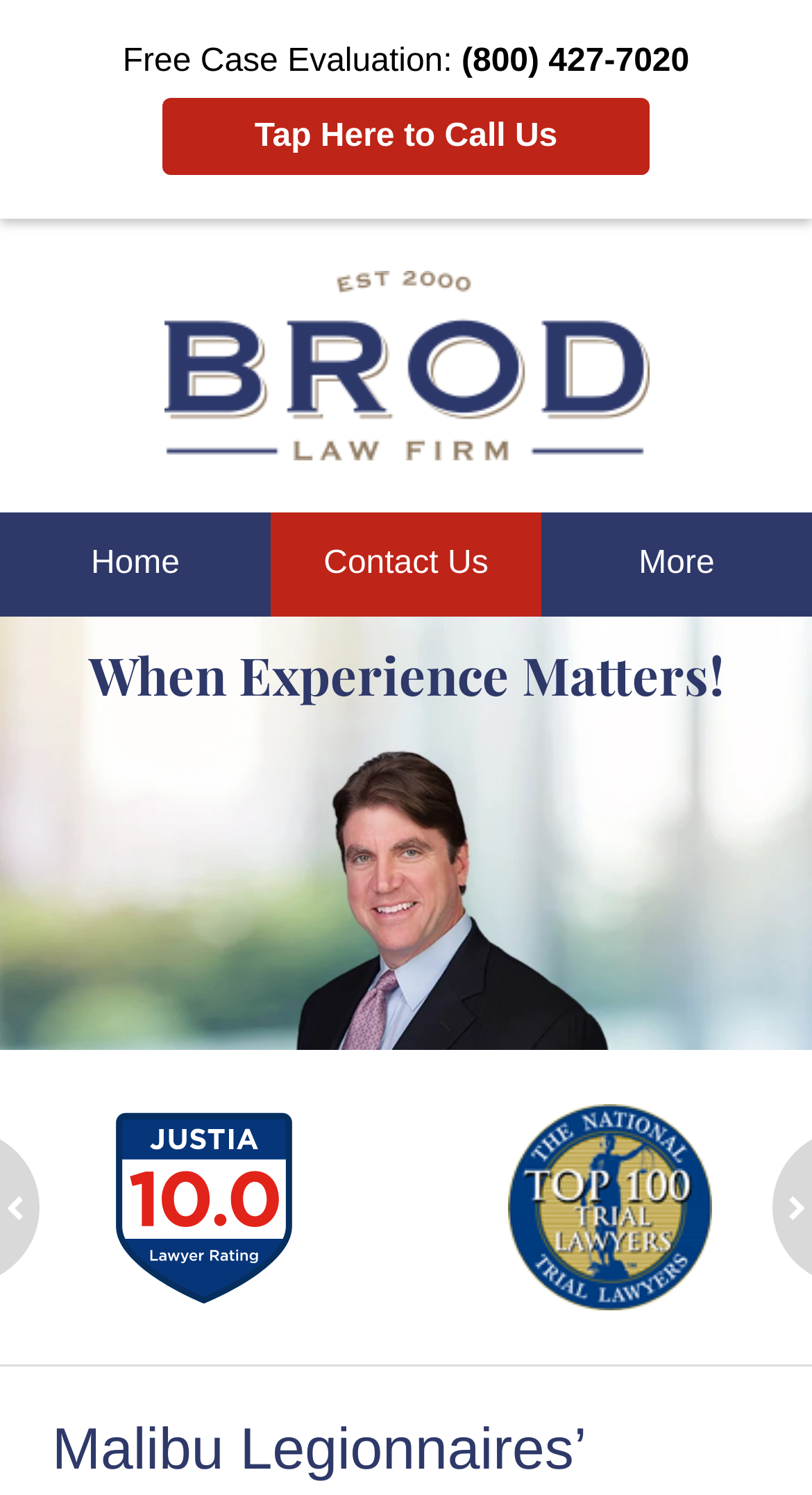Give a complete and precise description of the webpage's appearance.

The webpage is about the Brod Law Firm, which specializes in Premises Liability and Injury cases, particularly in Malibu Legionnaires' Disease cases. At the top of the page, there is a prominent call-to-action section with the text "Free Case Evaluation:" followed by a phone number "(800) 427-7020" and a link to "Tap Here to Call Us". 

To the right of this section, there is a logo of Brod Law Firm, which is also a link to the firm's homepage. Below the logo, there are three navigation links: "Home", "Contact Us", and "More", which are evenly spaced across the top of the page.

Below the navigation links, there is a large hero banner image that spans the entire width of the page. 

Further down, there is a heading that reads "When Experience Matters!" in a prominent font. To the right of this heading, there are two images: one is a Justia Lawyer Rating badge, and the other is a badge indicating that the firm is among the Top 100 Trial Lawyers, as recognized by The National Trial Lawyers.